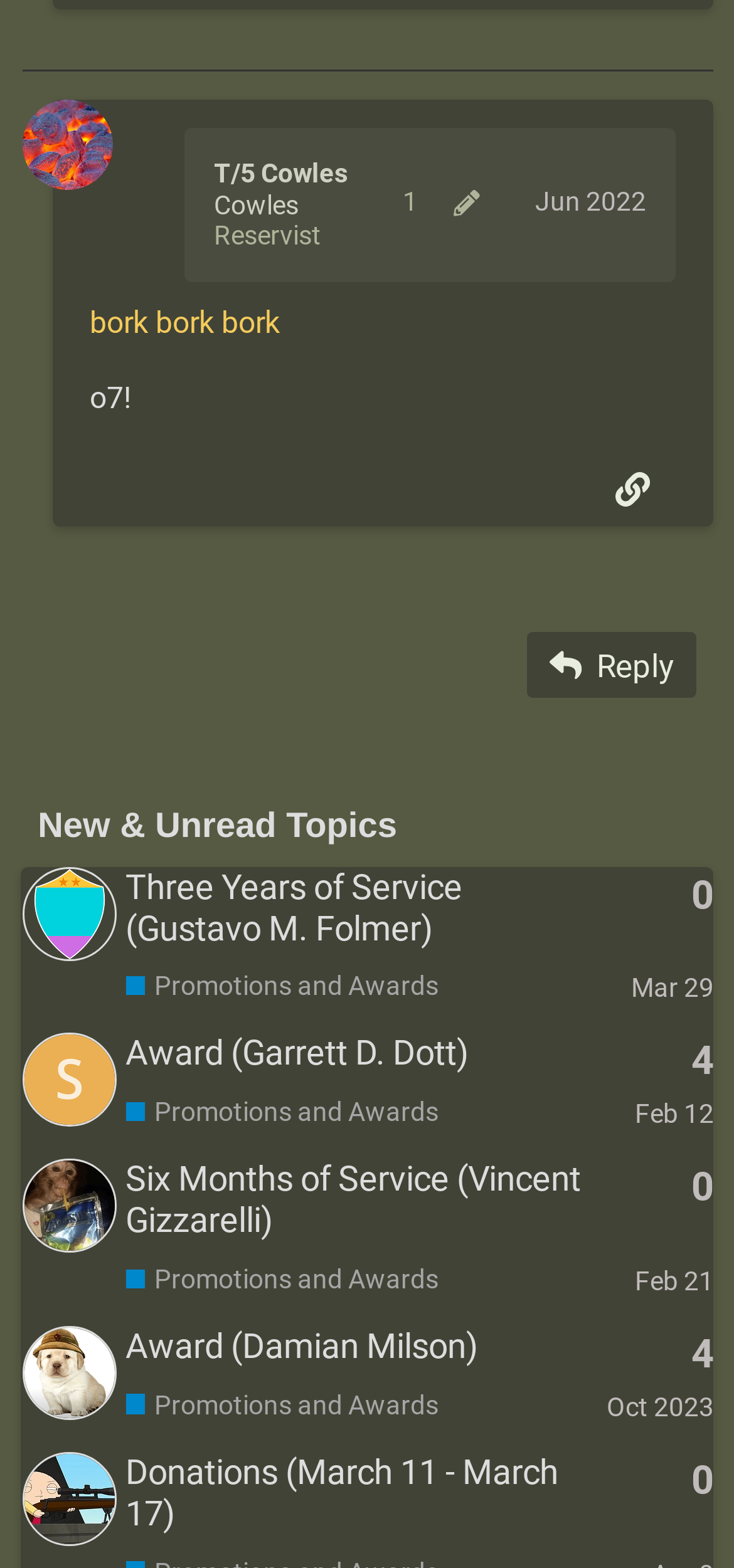Could you determine the bounding box coordinates of the clickable element to complete the instruction: "View Promotions and Awards topic"? Provide the coordinates as four float numbers between 0 and 1, i.e., [left, top, right, bottom].

[0.171, 0.619, 0.598, 0.64]